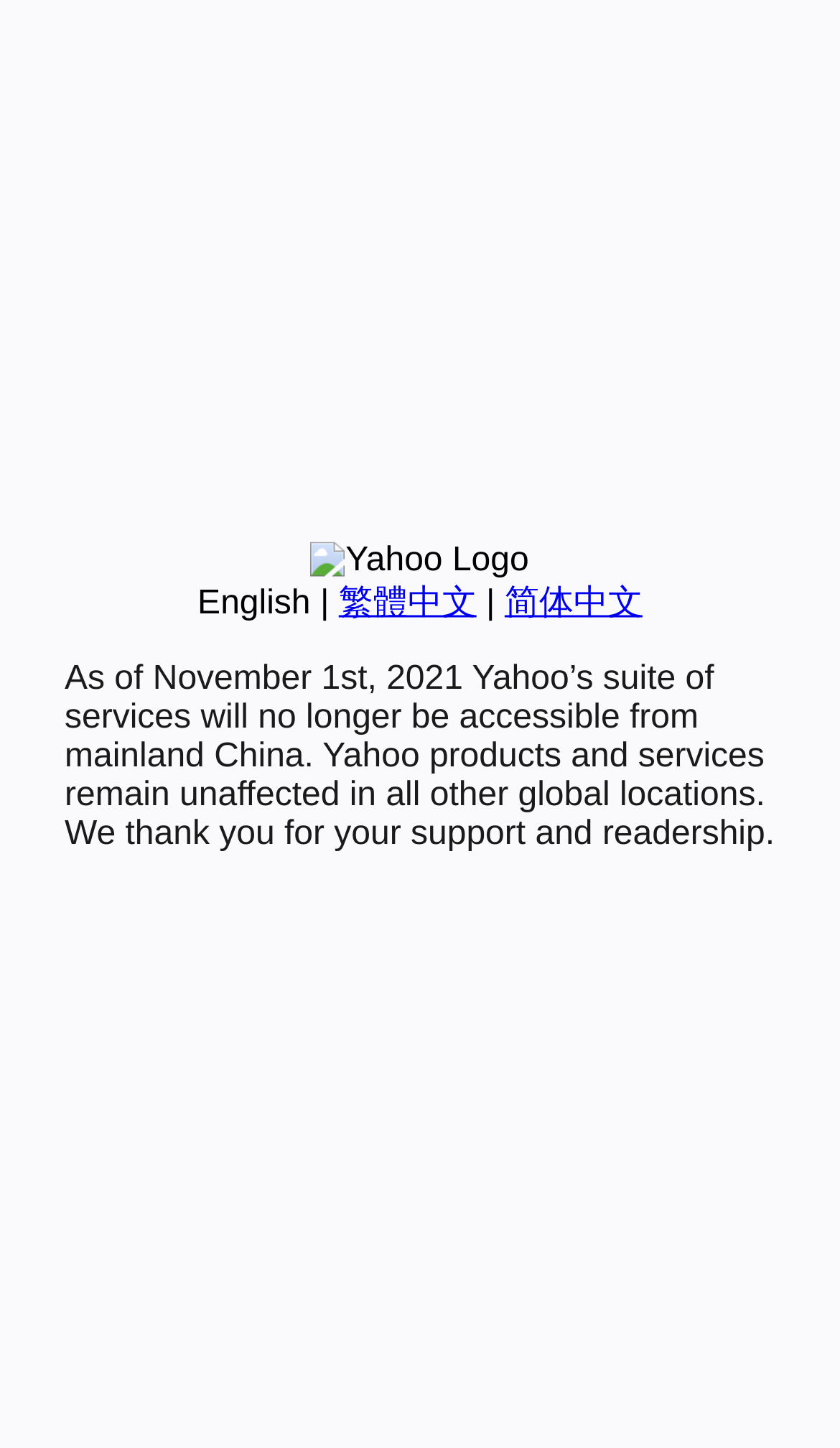Provide the bounding box coordinates in the format (top-left x, top-left y, bottom-right x, bottom-right y). All values are floating point numbers between 0 and 1. Determine the bounding box coordinate of the UI element described as: English

[0.235, 0.404, 0.37, 0.429]